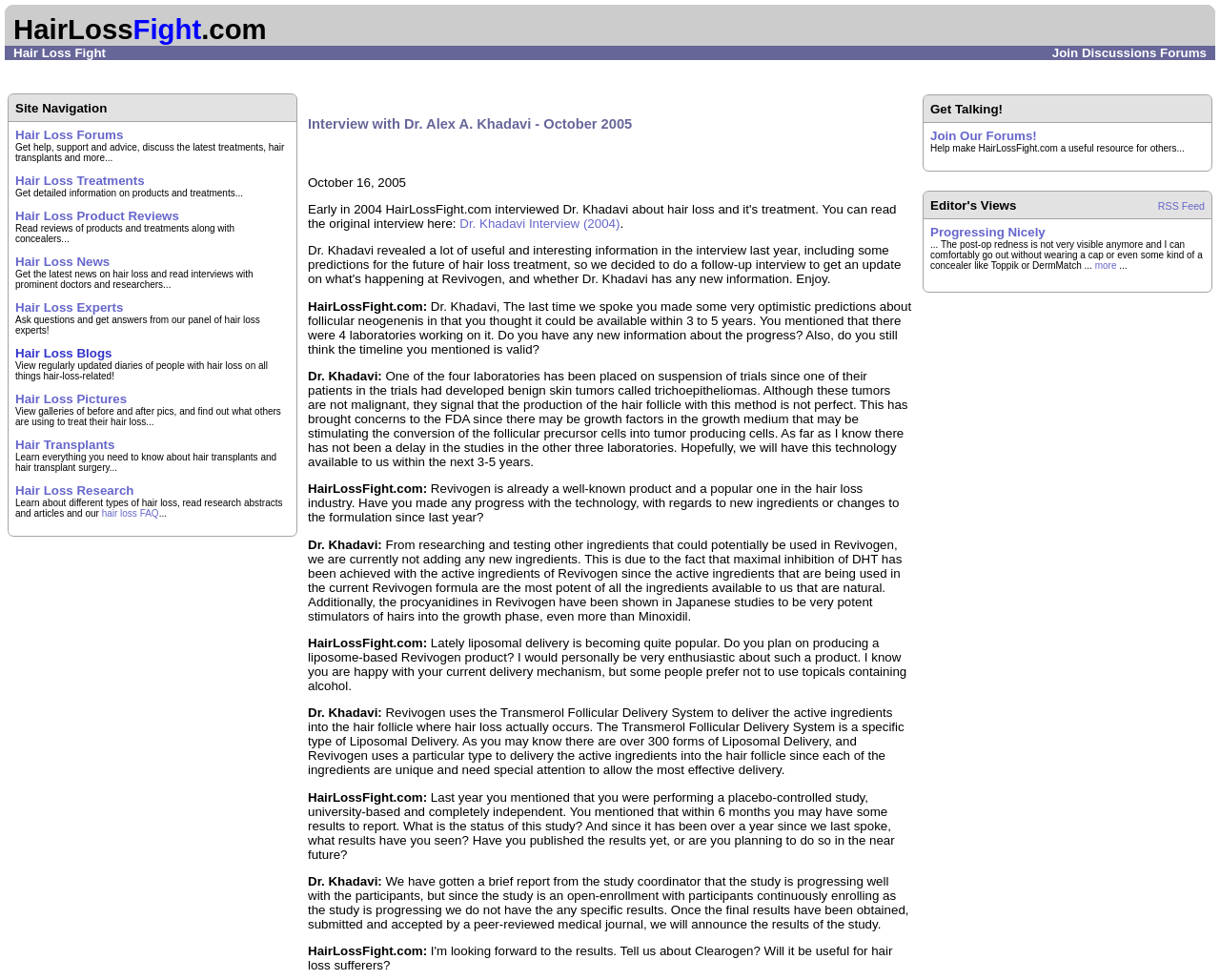What is the main topic of the website?
Based on the screenshot, answer the question with a single word or phrase.

Hair Loss